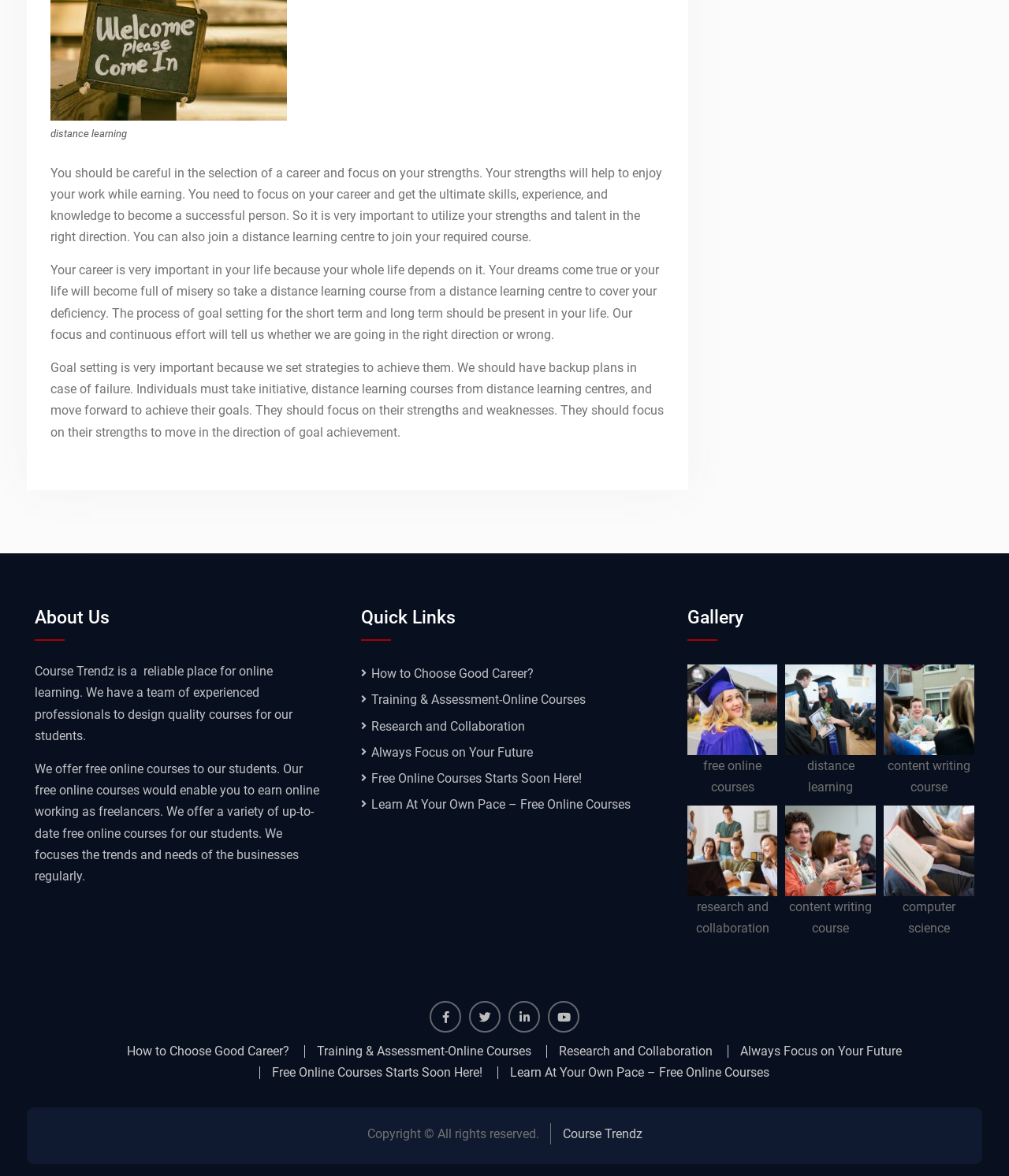Based on the image, give a detailed response to the question: What is the copyright information of the website?

The website has a copyright notice at the bottom of the page that states 'Copyright © All rights reserved'. This suggests that the website reserves all rights to its content and materials.